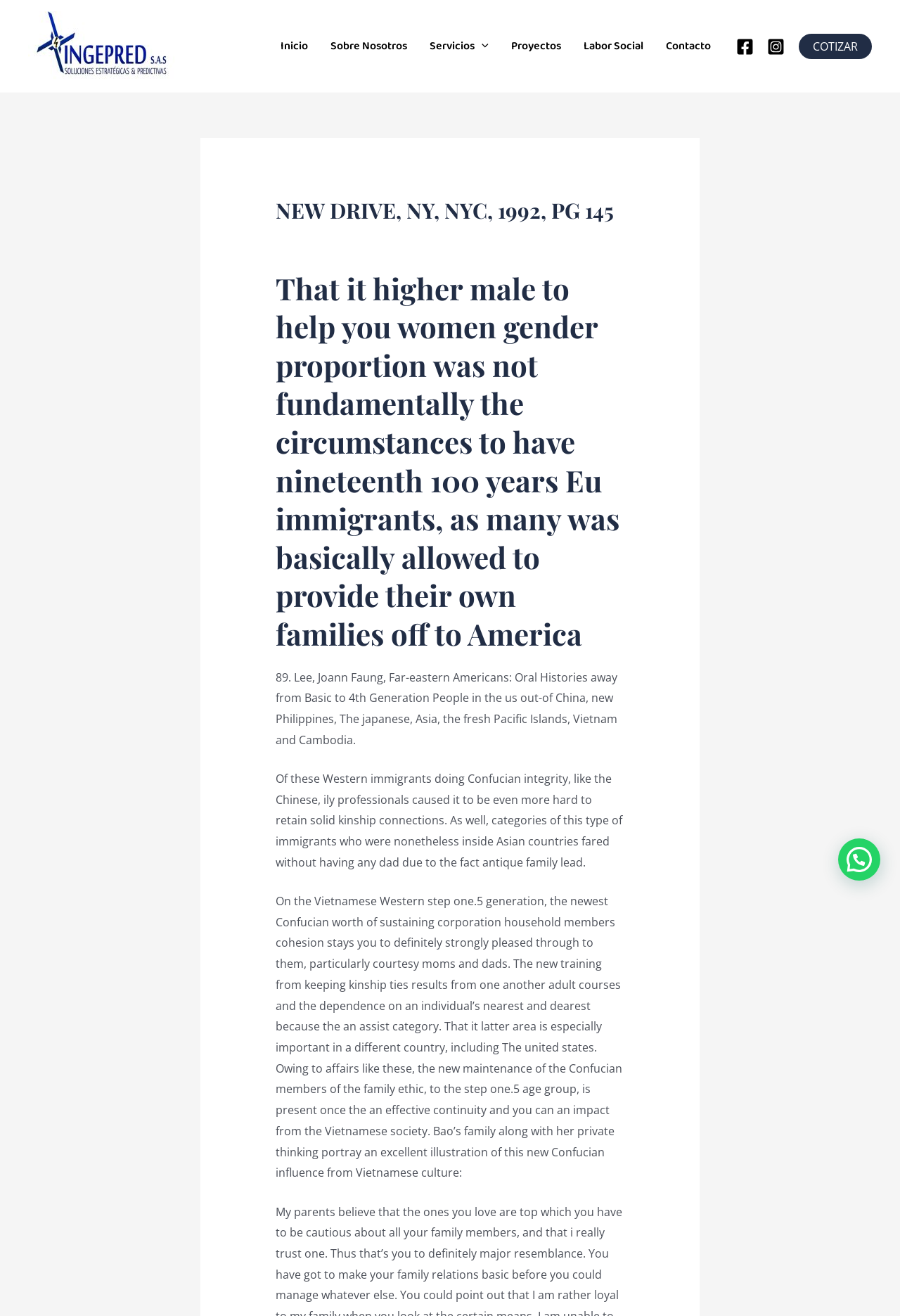Please find the bounding box for the following UI element description. Provide the coordinates in (top-left x, top-left y, bottom-right x, bottom-right y) format, with values between 0 and 1: parent_node: Servicios aria-label="Alternar menú"

[0.528, 0.016, 0.543, 0.054]